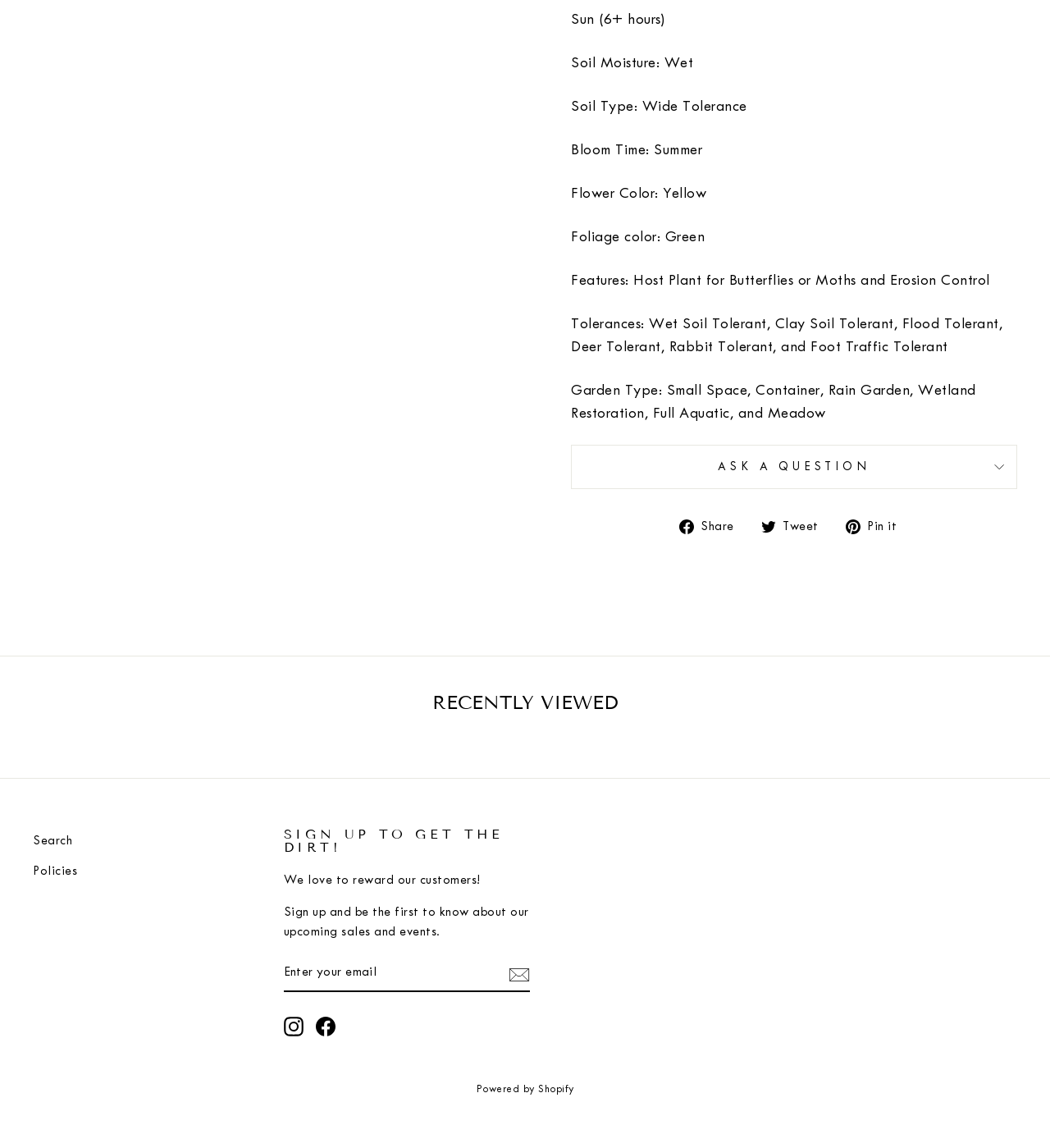What is the purpose of the 'SUBSCRIBE' button?
From the screenshot, supply a one-word or short-phrase answer.

To receive updates on sales and events